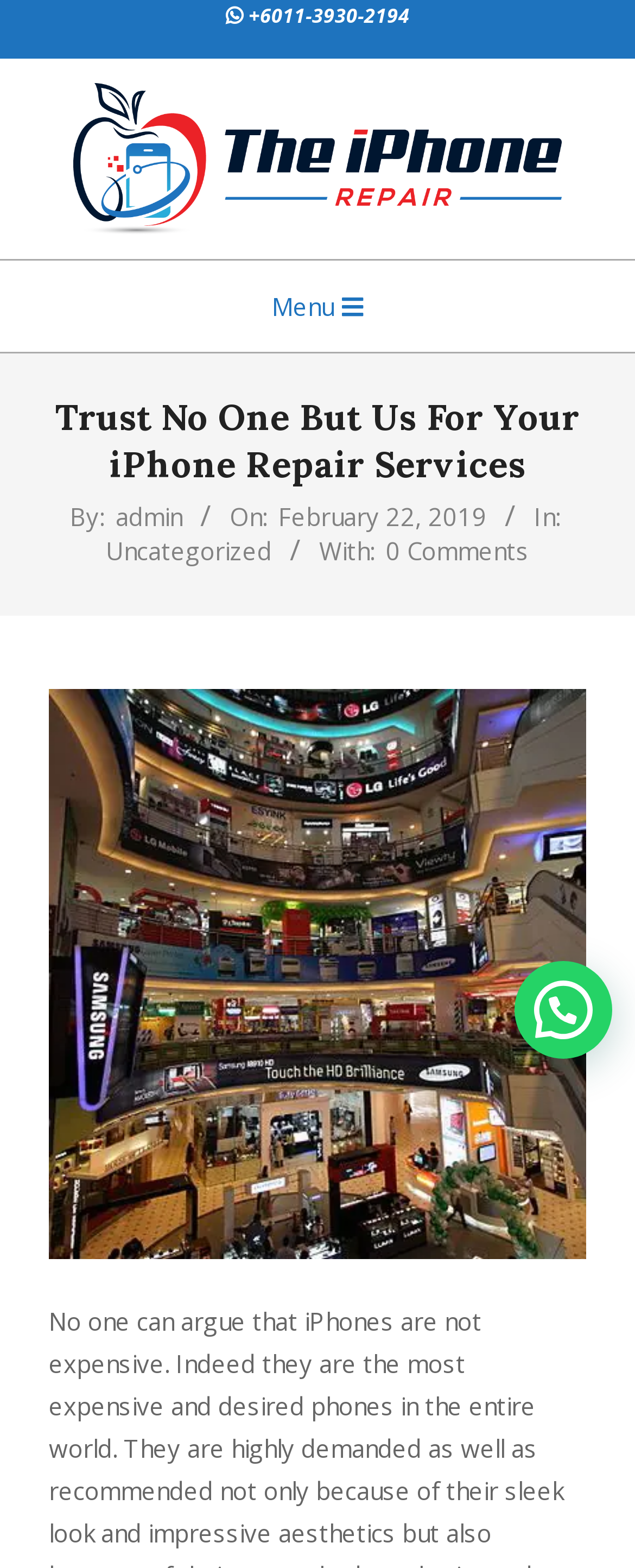Examine the image carefully and respond to the question with a detailed answer: 
What is the phone number on the webpage?

I found the phone number by looking at the static text element with the bounding box coordinates [0.383, 0.001, 0.645, 0.019] which contains the phone number +6011-3930-2194.